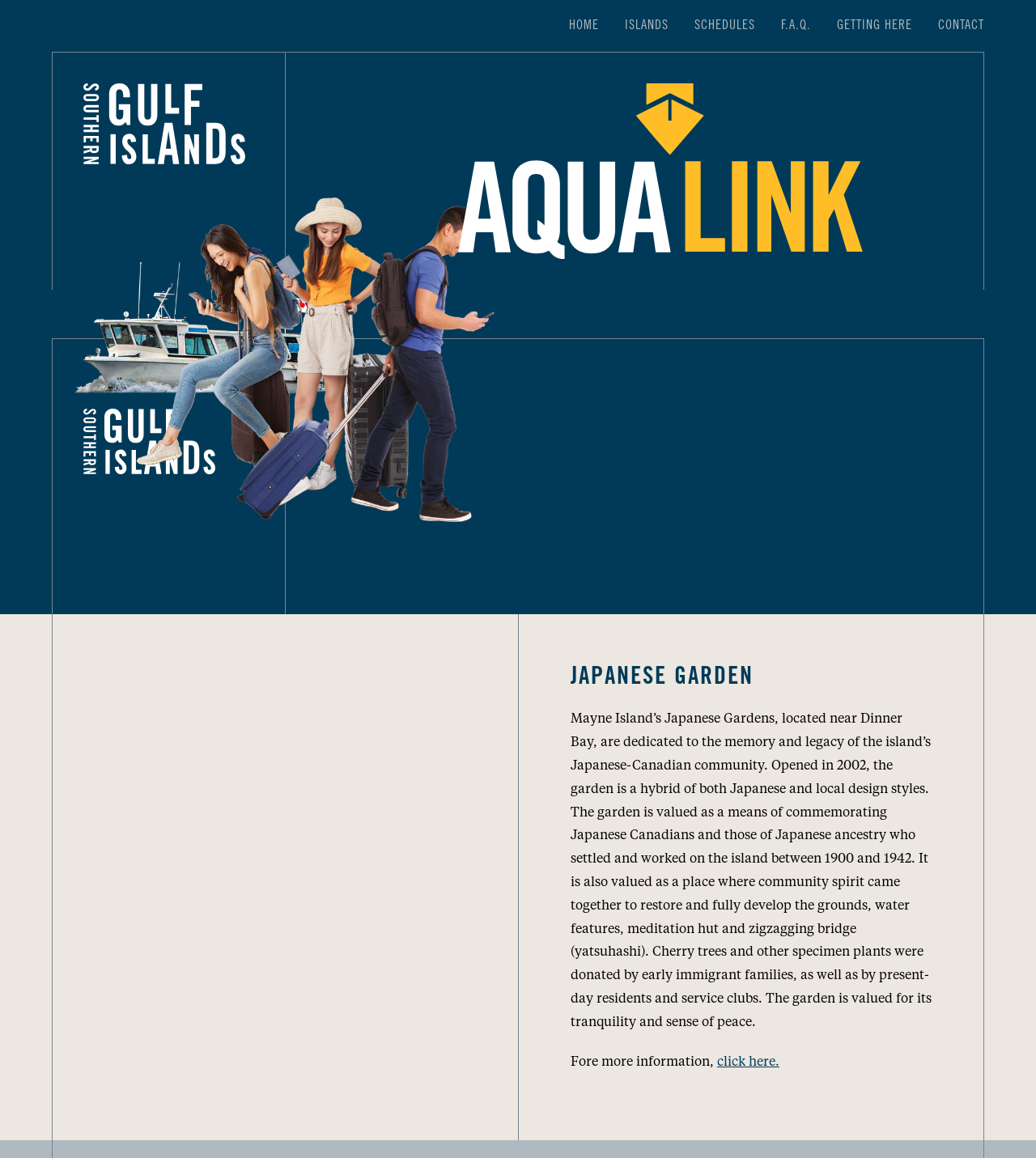Specify the bounding box coordinates for the region that must be clicked to perform the given instruction: "get more information".

[0.692, 0.908, 0.752, 0.923]